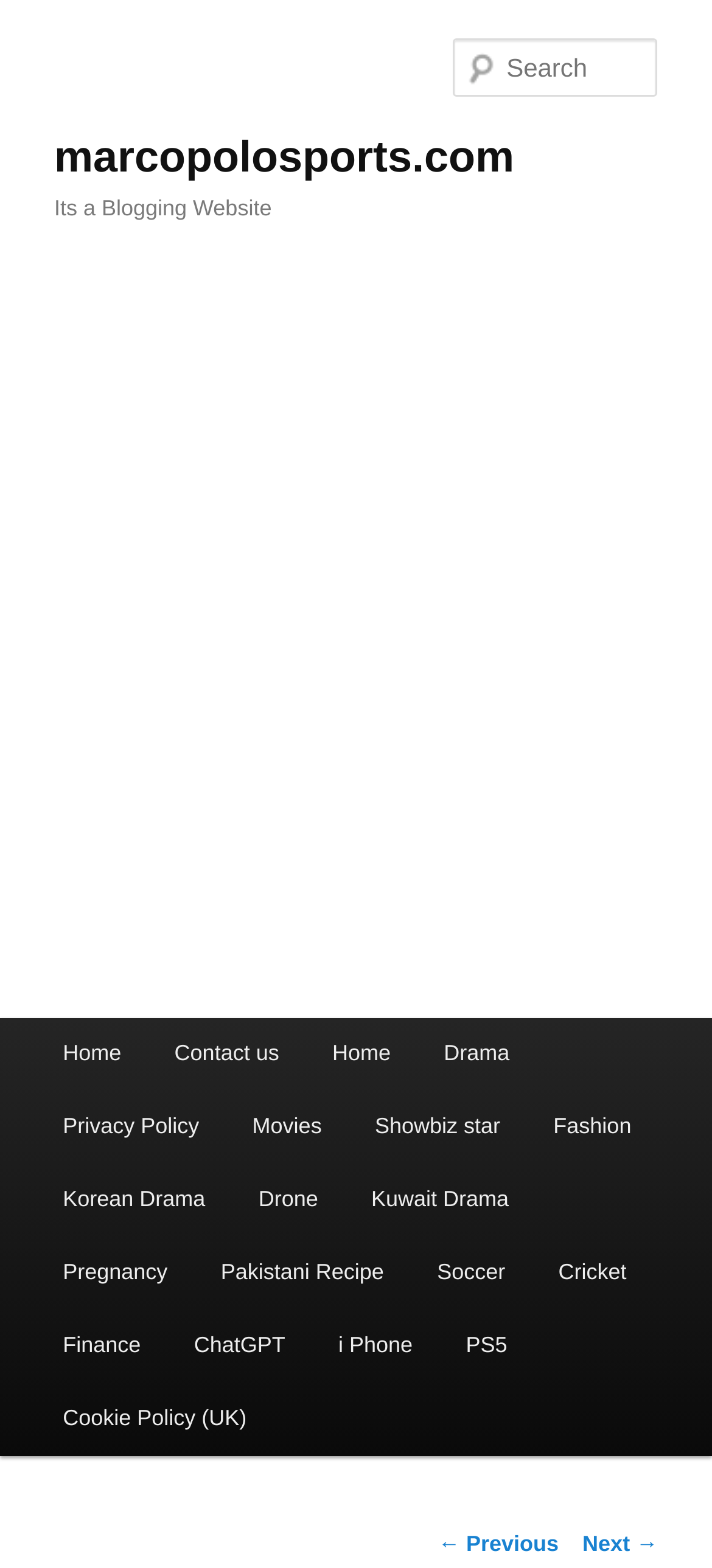Return the bounding box coordinates of the UI element that corresponds to this description: "Privacy Policy". The coordinates must be given as four float numbers in the range of 0 and 1, [left, top, right, bottom].

[0.051, 0.696, 0.317, 0.743]